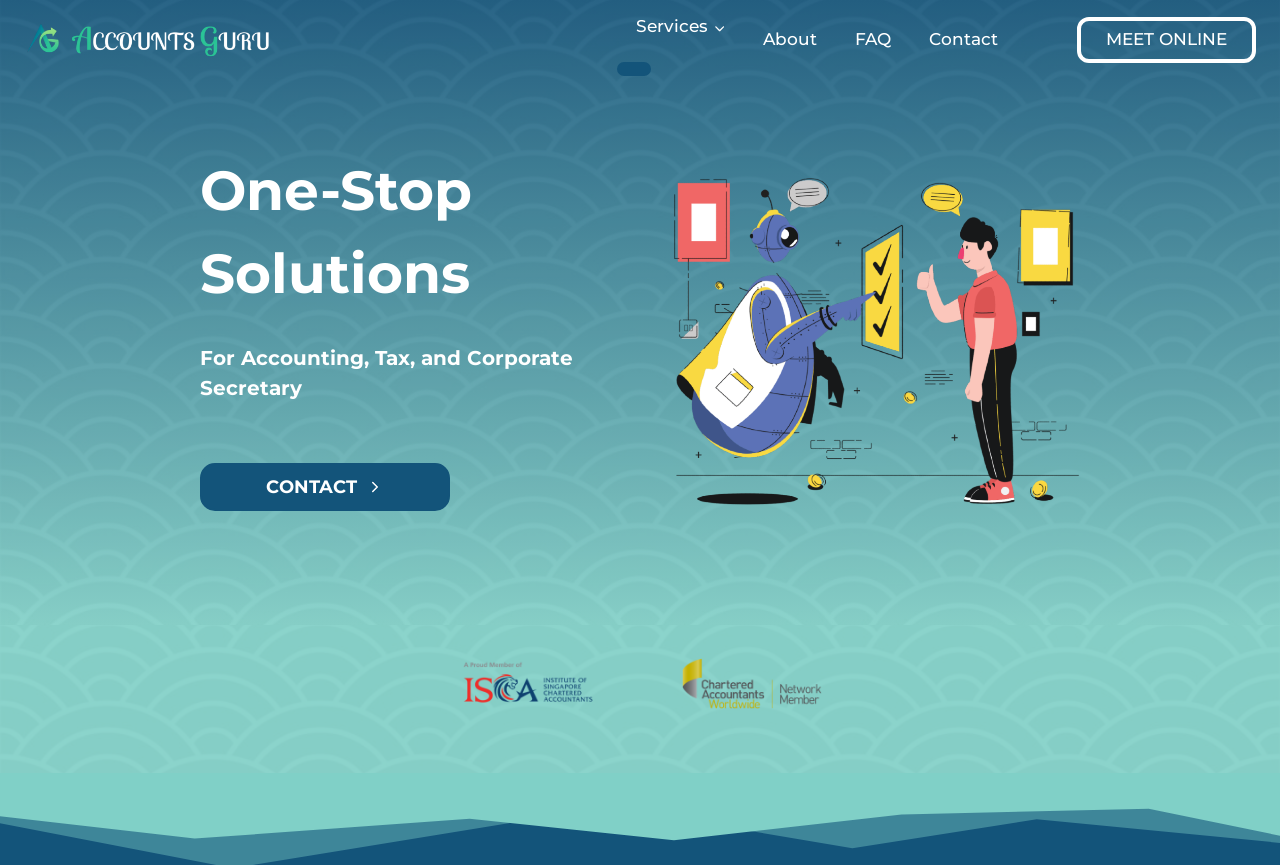What is the name of the company?
Provide a well-explained and detailed answer to the question.

The company name is obtained from the link 'AccountsGuru' at the top left corner of the webpage, which is also accompanied by an image with the same name.